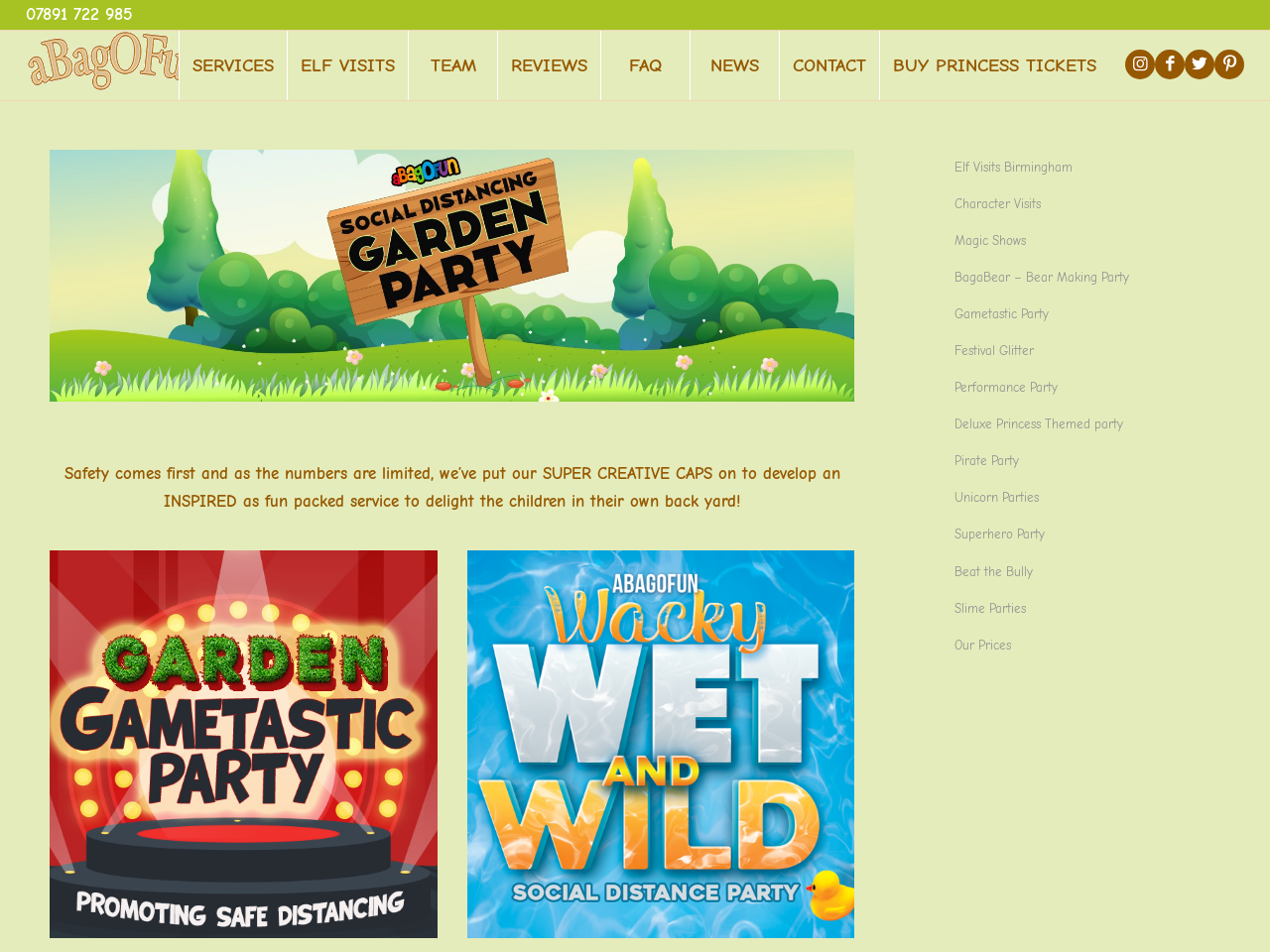Please determine the bounding box coordinates of the element's region to click in order to carry out the following instruction: "Check the services". The coordinates should be four float numbers between 0 and 1, i.e., [left, top, right, bottom].

[0.141, 0.032, 0.226, 0.105]